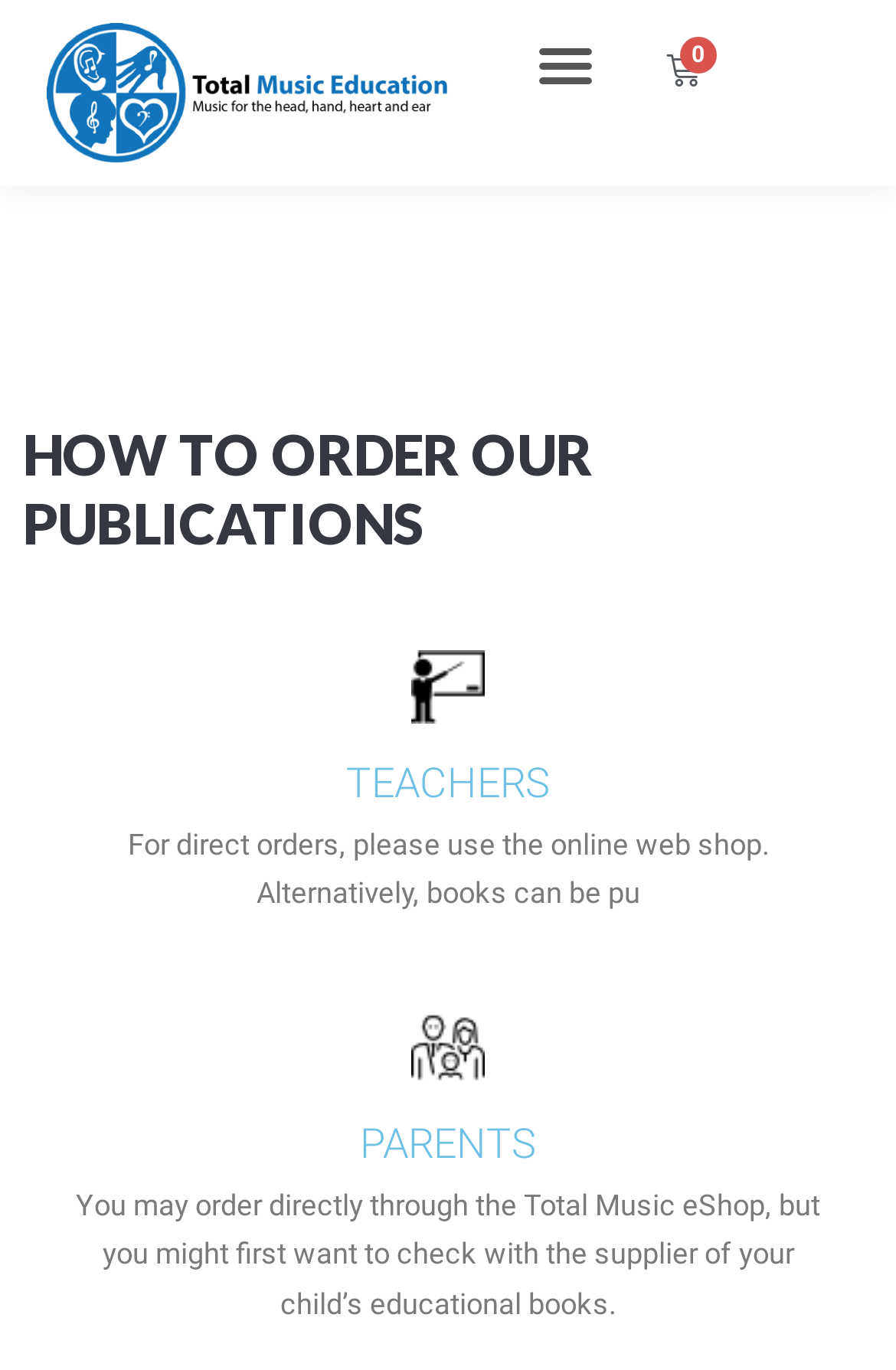Are there any images on the webpage?
Refer to the screenshot and deliver a thorough answer to the question presented.

There are two figure elements on the webpage, one below the 'HOW TO ORDER OUR PUBLICATIONS' heading and another below the 'TEACHERS' heading, indicating the presence of images on the webpage.